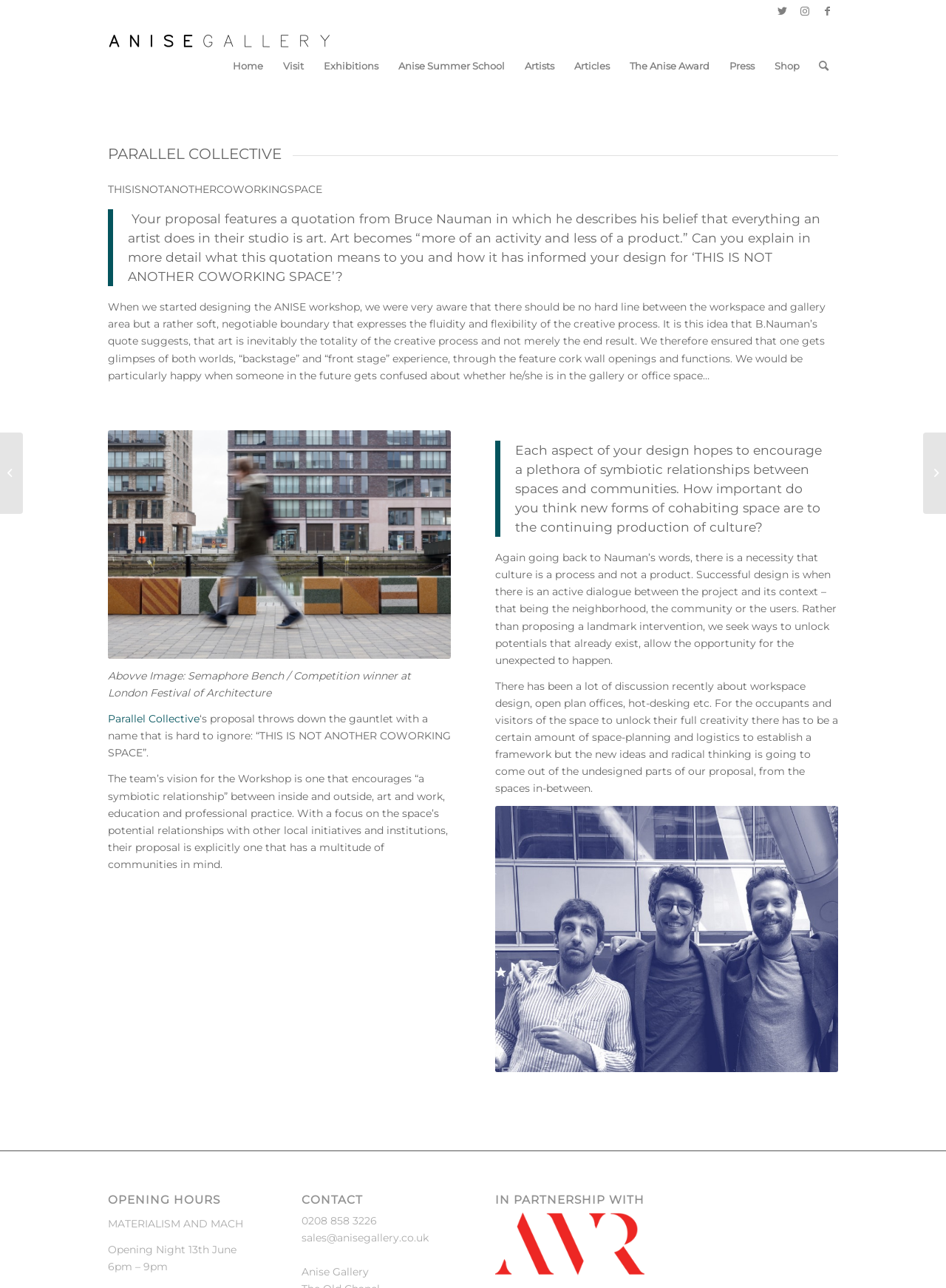Using the element description: "Parallel Collective", determine the bounding box coordinates for the specified UI element. The coordinates should be four float numbers between 0 and 1, [left, top, right, bottom].

[0.114, 0.553, 0.211, 0.563]